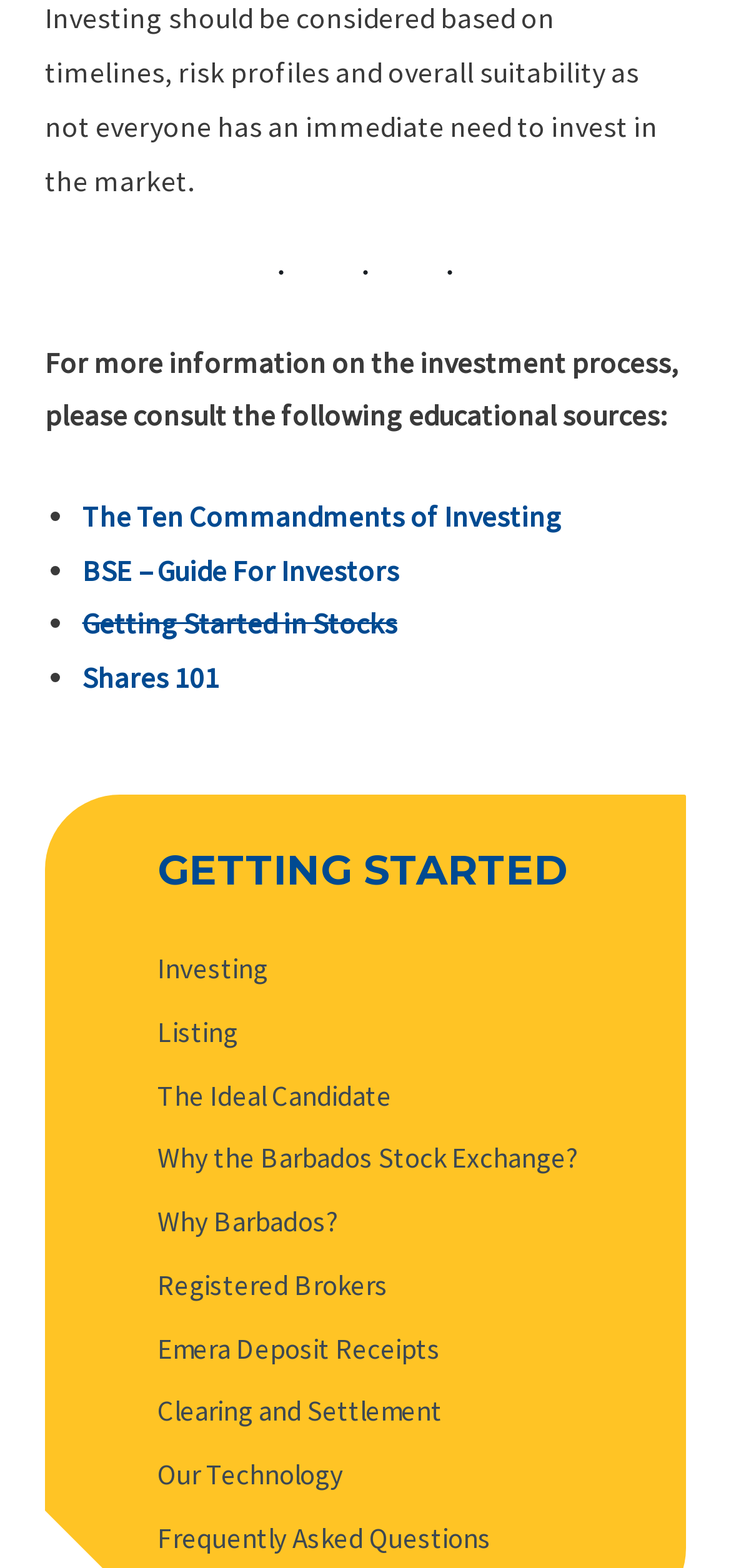Given the description: "The Ideal Candidate", determine the bounding box coordinates of the UI element. The coordinates should be formatted as four float numbers between 0 and 1, [left, top, right, bottom].

[0.215, 0.687, 0.536, 0.71]